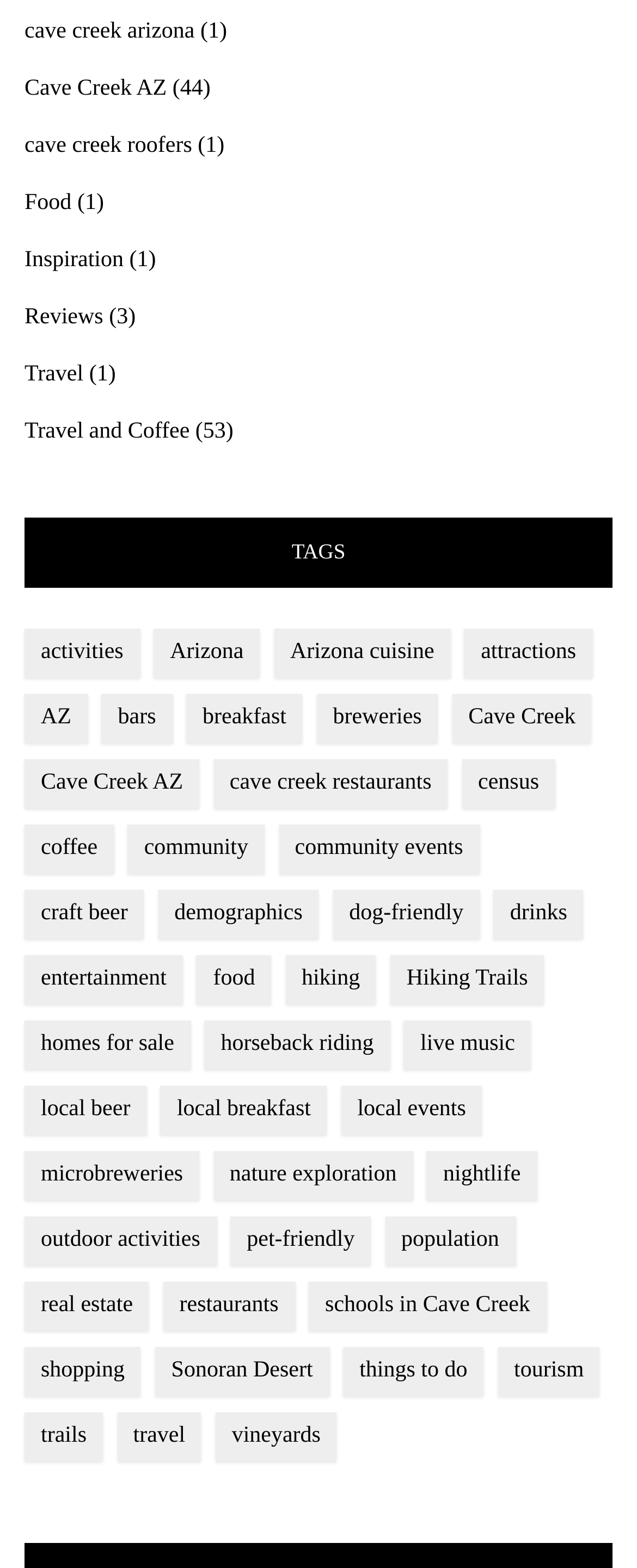Answer the question below using just one word or a short phrase: 
What is the purpose of the links under 'TAGS'?

To navigate to related content